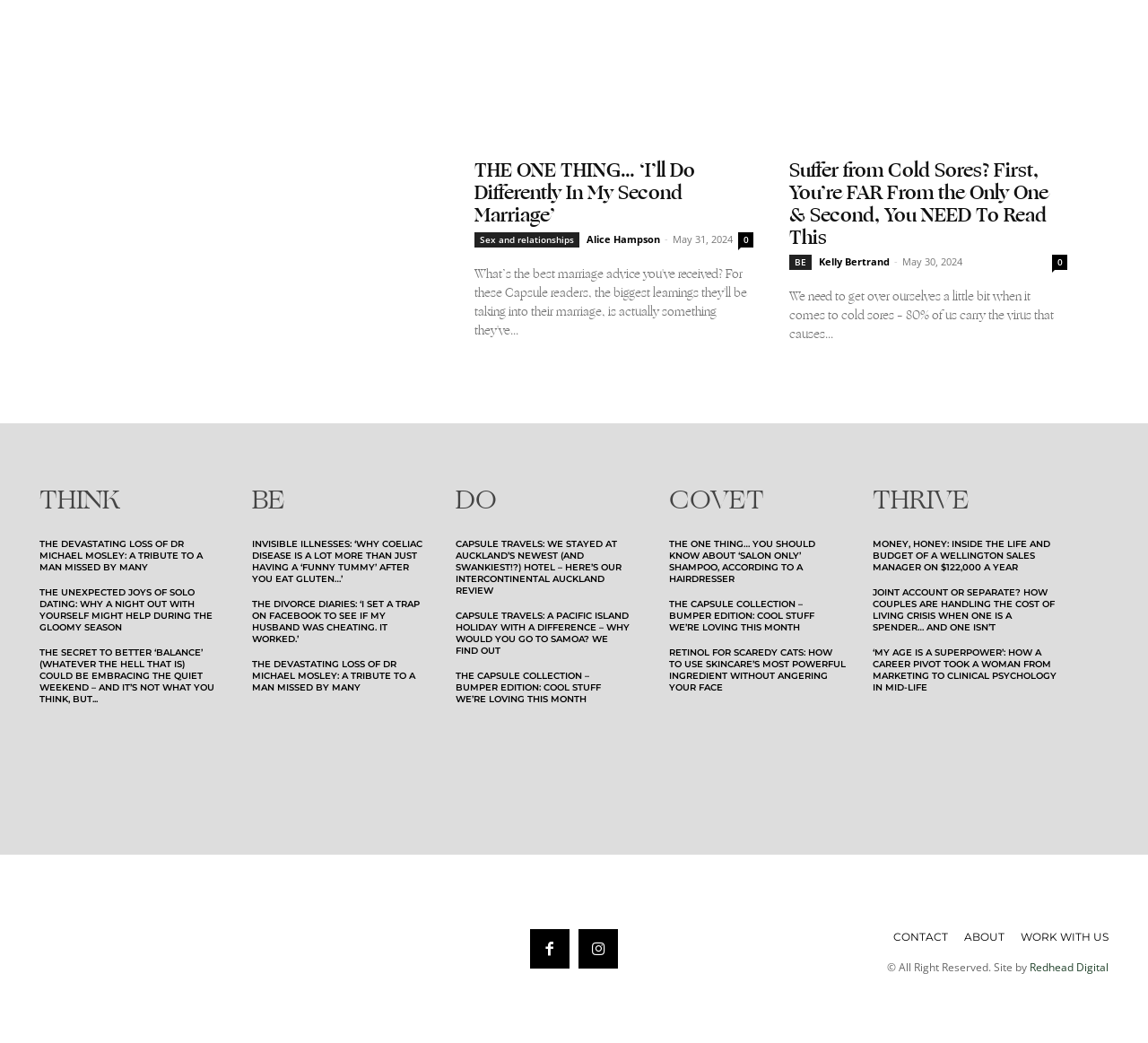Locate the bounding box coordinates of the element that should be clicked to execute the following instruction: "click the article about second marriage".

[0.413, 0.009, 0.656, 0.142]